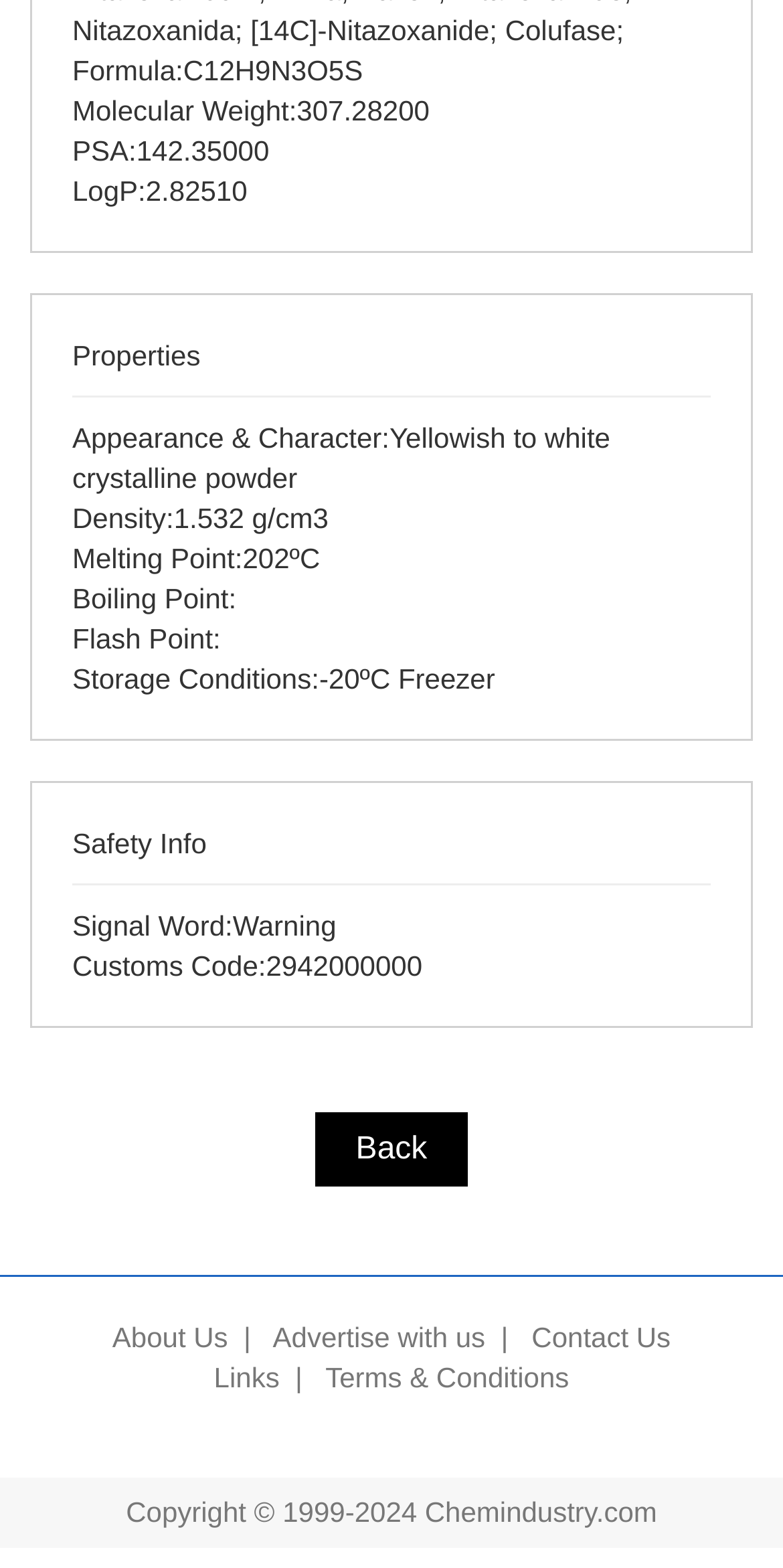What is the boiling point of the substance? Look at the image and give a one-word or short phrase answer.

Not specified